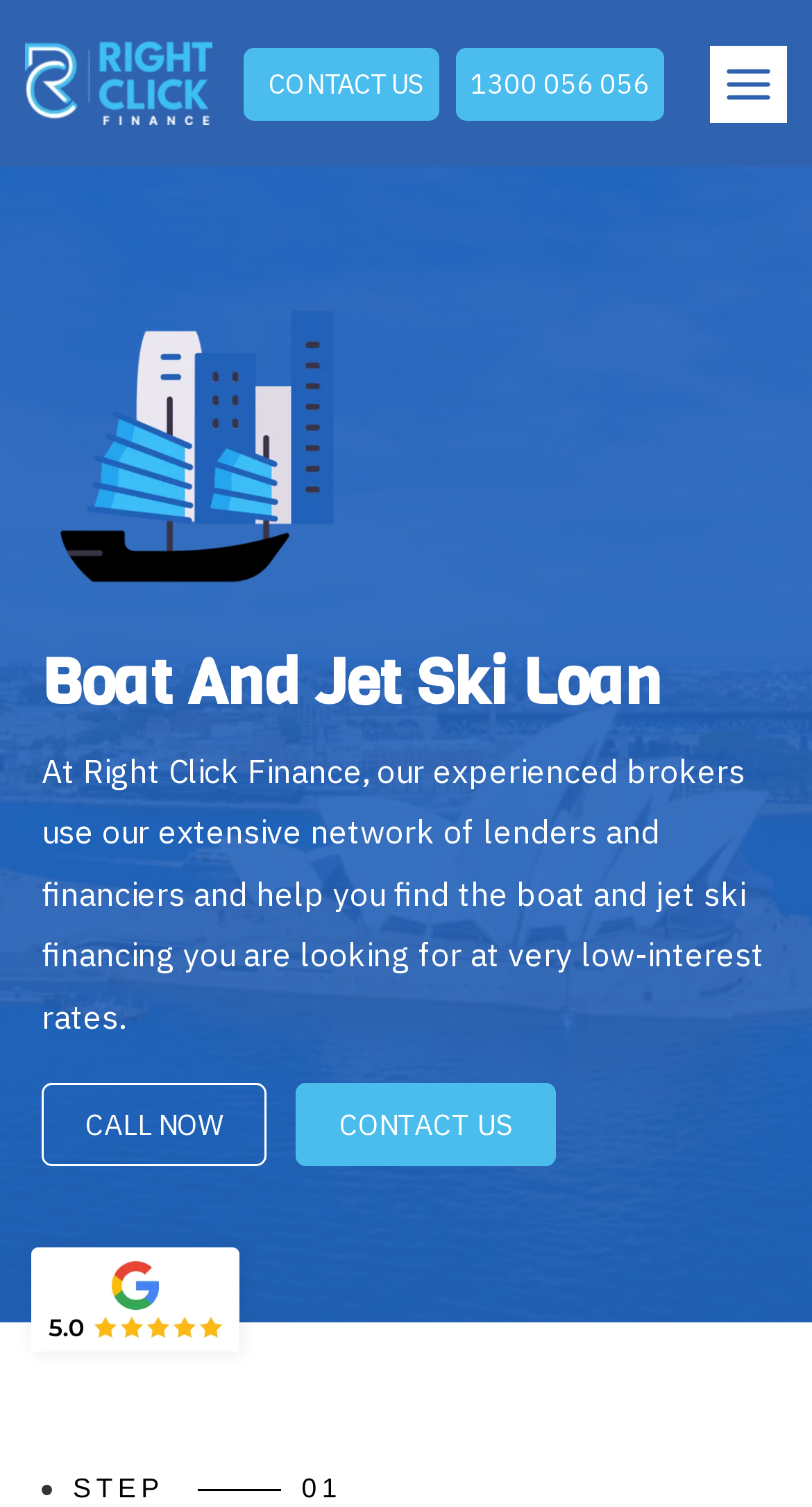Predict the bounding box of the UI element based on the description: "1300 056 056". The coordinates should be four float numbers between 0 and 1, formatted as [left, top, right, bottom].

[0.562, 0.031, 0.818, 0.079]